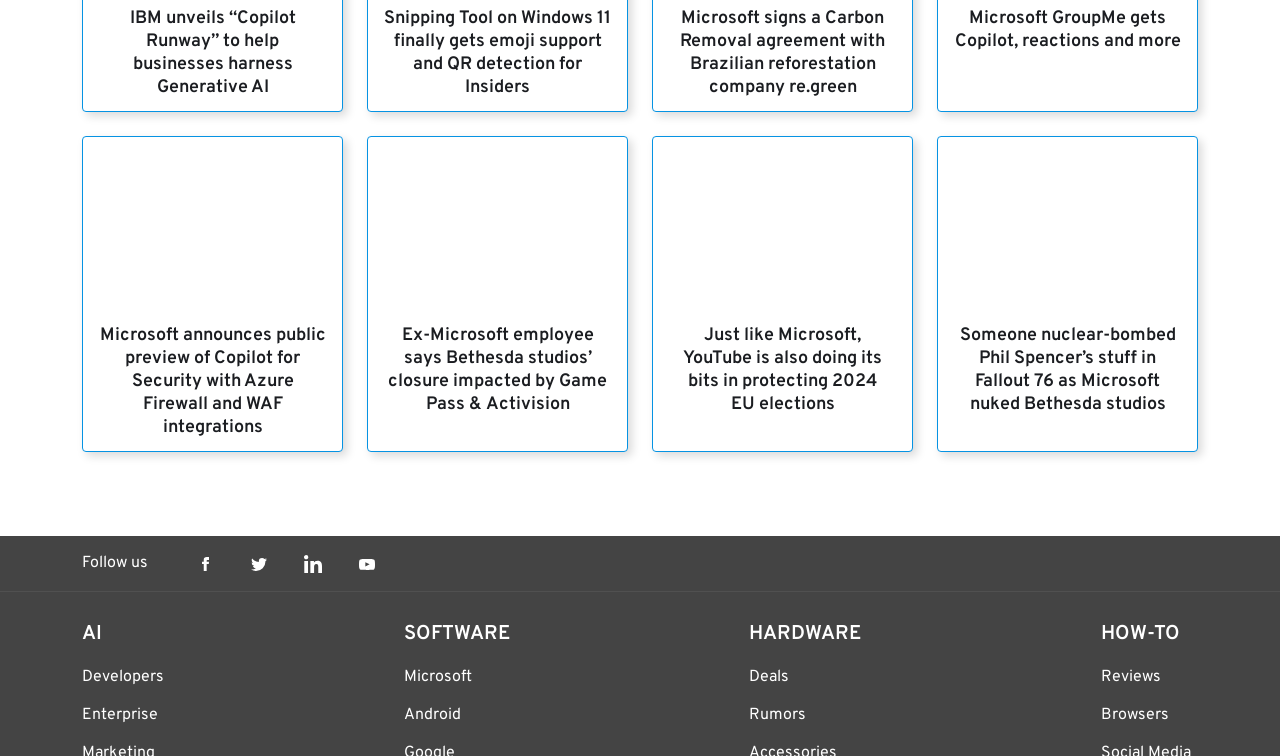Please analyze the image and give a detailed answer to the question:
What social media platforms can users follow this webpage on?

The webpage has links to follow it on various social media platforms, including Facebook, Twitter, LinkedIn, and YouTube, which are commonly used platforms for sharing news and updates.